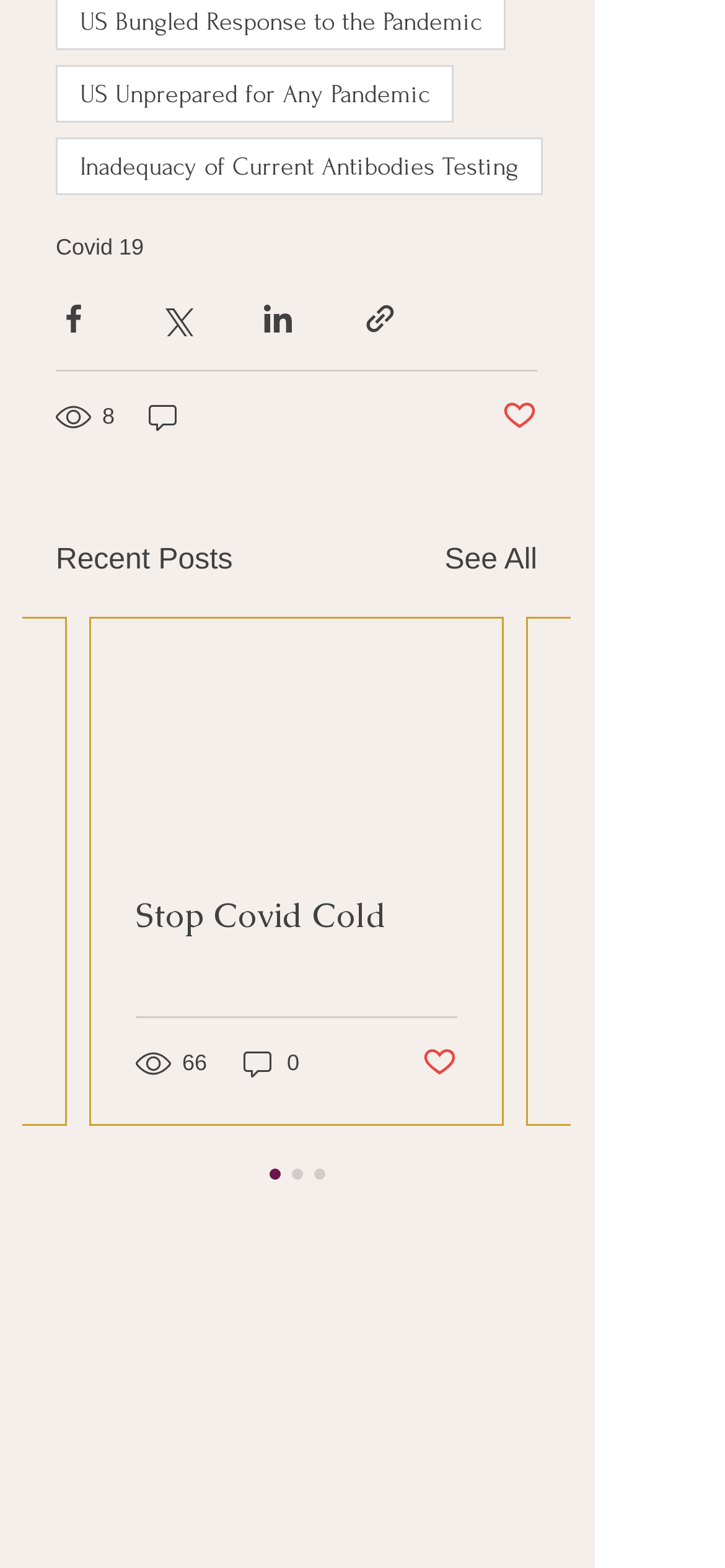Determine the bounding box coordinates for the region that must be clicked to execute the following instruction: "Share via Facebook".

[0.077, 0.192, 0.126, 0.214]